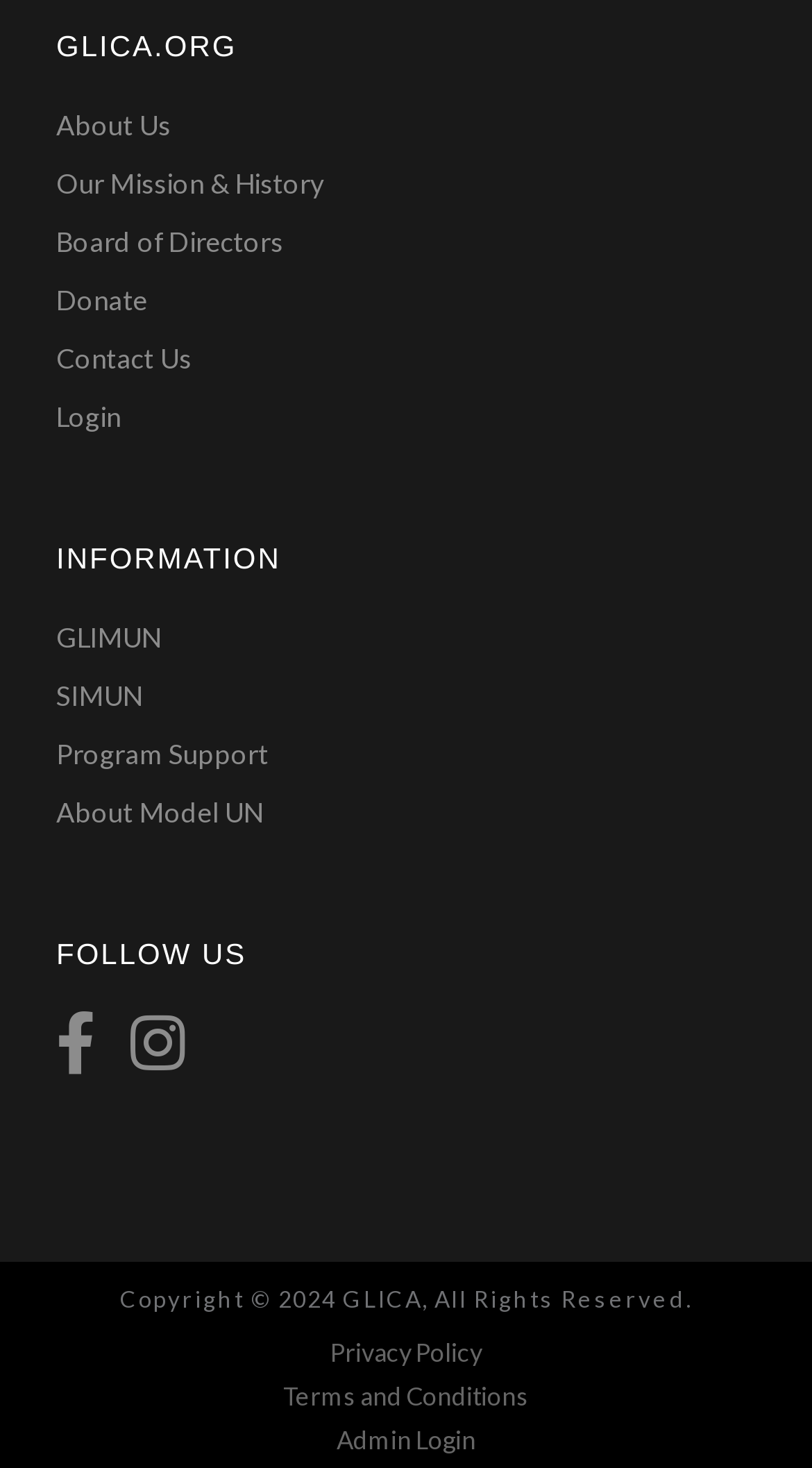Determine the bounding box coordinates for the HTML element described here: "Program Support".

[0.069, 0.501, 0.331, 0.527]